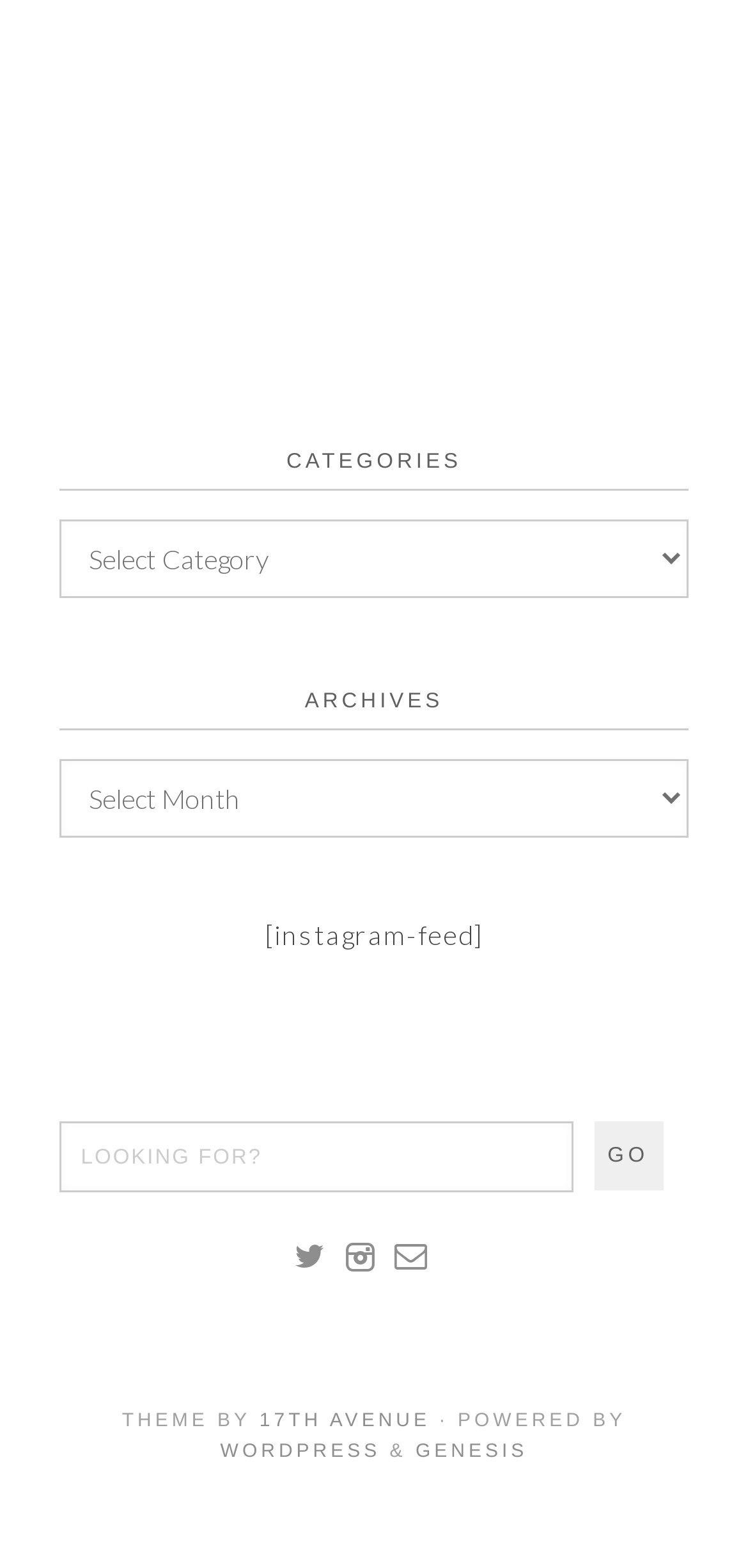Please specify the bounding box coordinates of the area that should be clicked to accomplish the following instruction: "Click on Instagram feed". The coordinates should consist of four float numbers between 0 and 1, i.e., [left, top, right, bottom].

[0.354, 0.586, 0.646, 0.607]